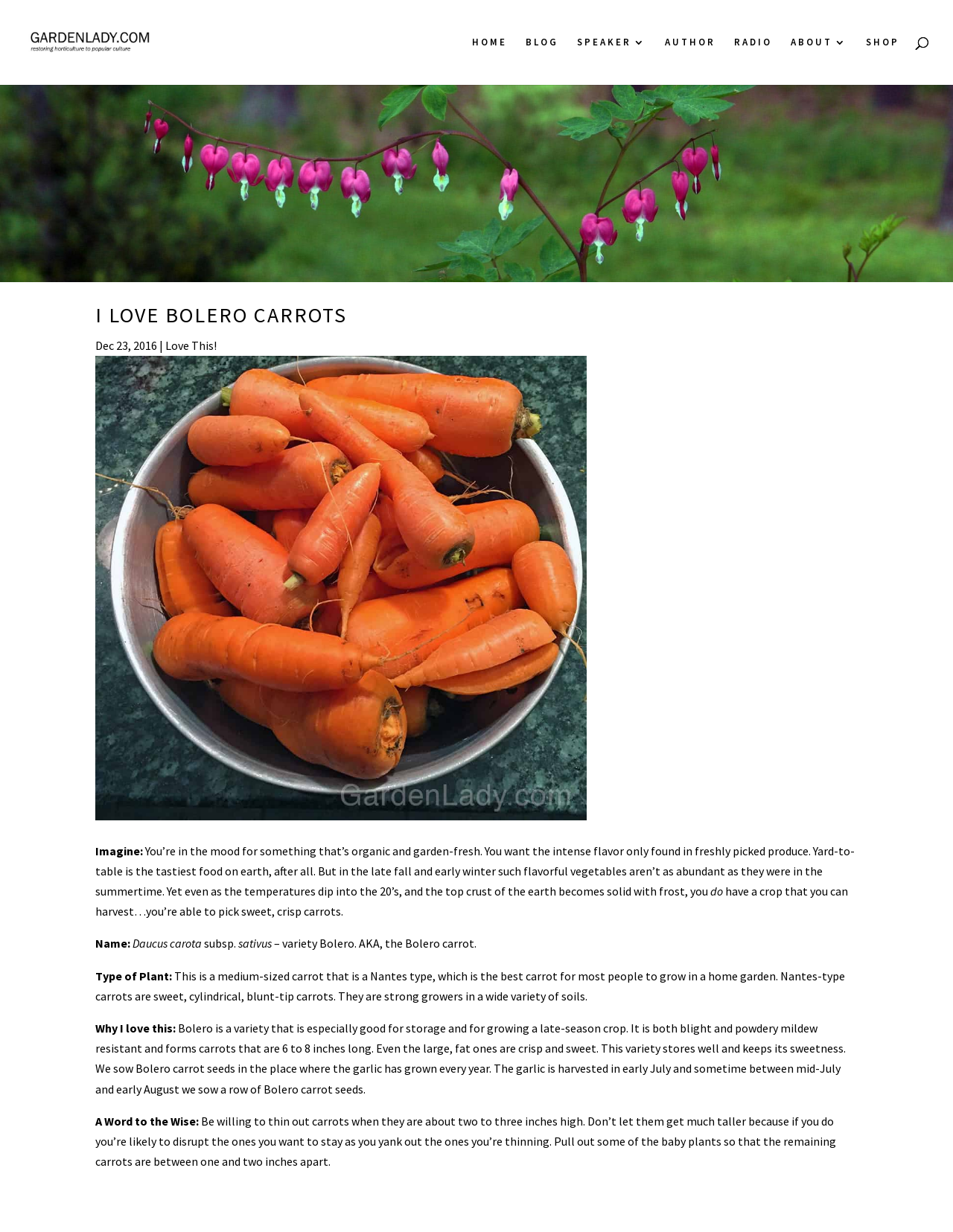Answer the question below using just one word or a short phrase: 
What is the name of the website?

GardenLady.com